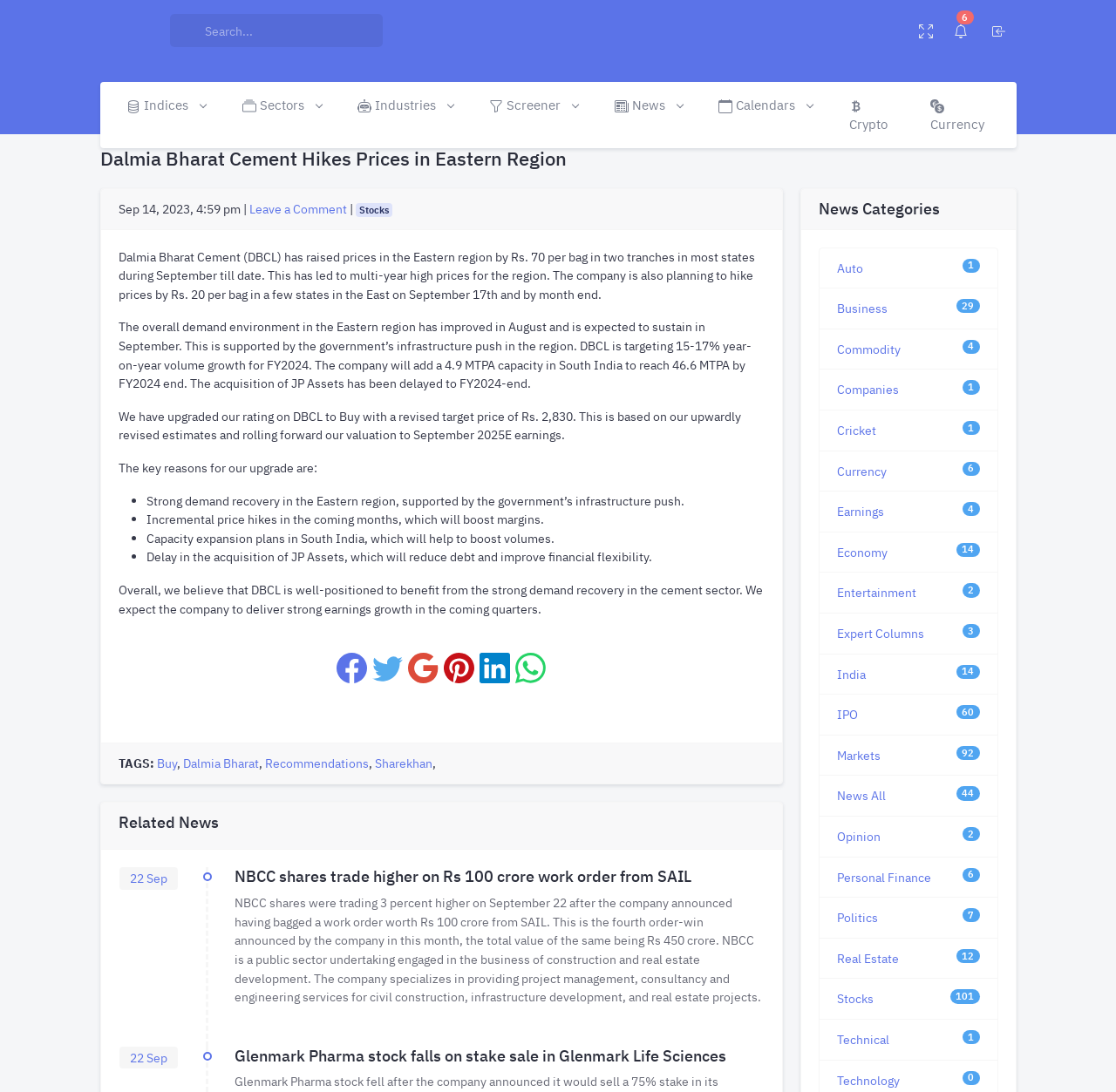Find the bounding box coordinates for the element described here: "Leave a Comment".

[0.223, 0.183, 0.311, 0.199]